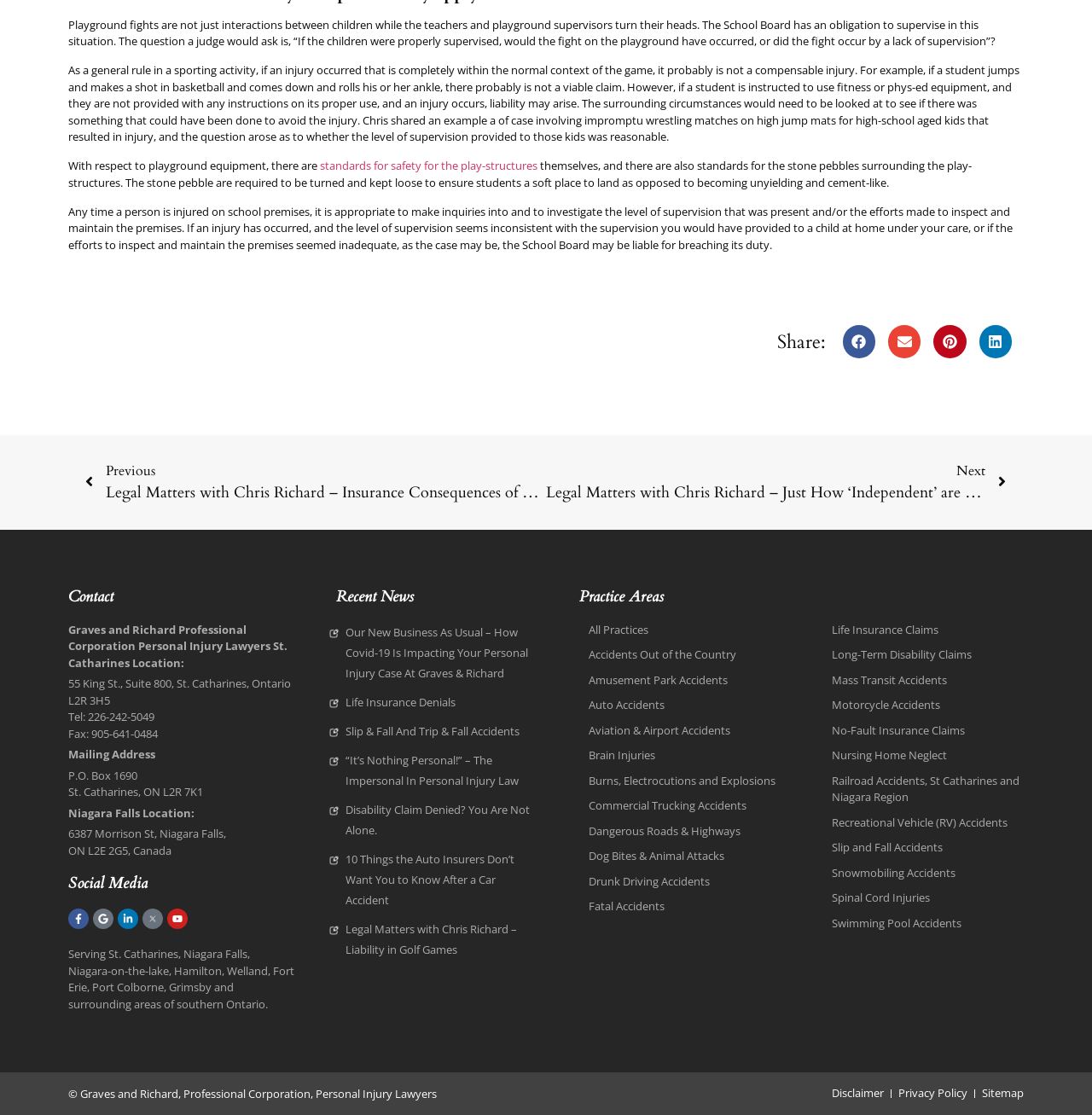Locate the UI element that matches the description Brain Injuries in the webpage screenshot. Return the bounding box coordinates in the format (top-left x, top-left y, bottom-right x, bottom-right y), with values ranging from 0 to 1.

[0.508, 0.67, 0.715, 0.685]